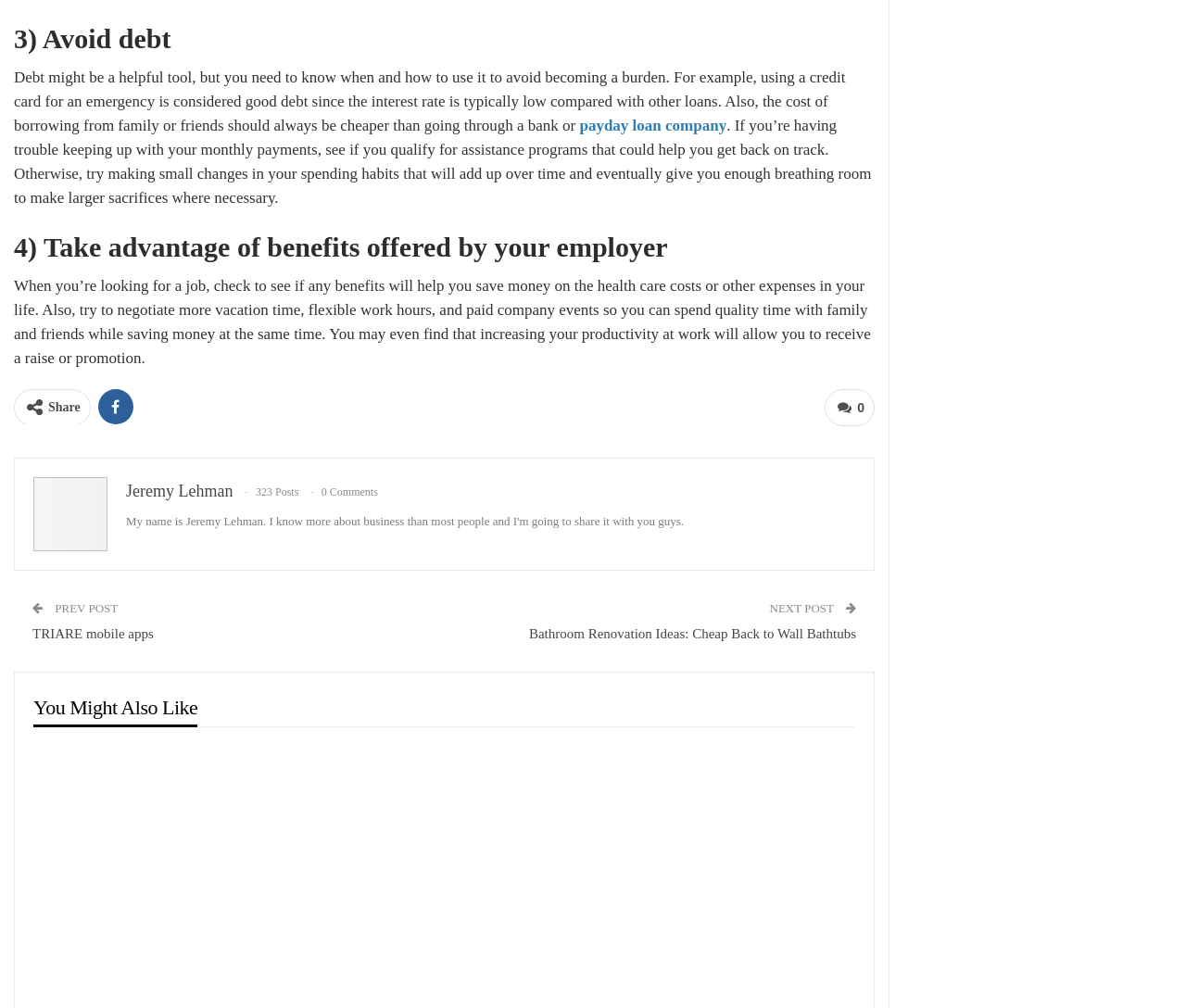Determine the bounding box coordinates for the UI element described. Format the coordinates as (top-left x, top-left y, bottom-right x, bottom-right y) and ensure all values are between 0 and 1. Element description: You might also like

[0.006, 0.451, 0.107, 0.466]